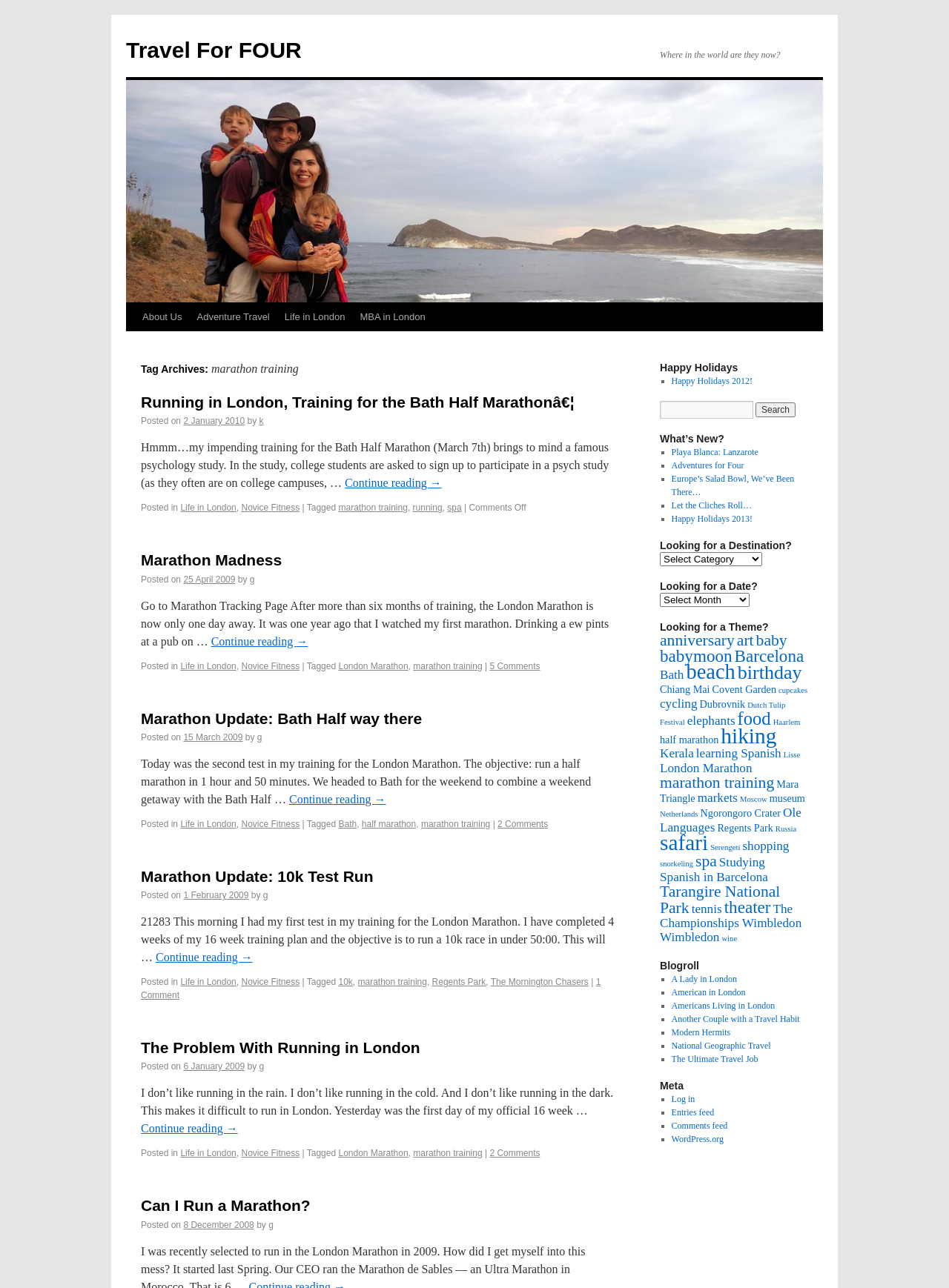Identify and provide the main heading of the webpage.

Tag Archives: marathon training